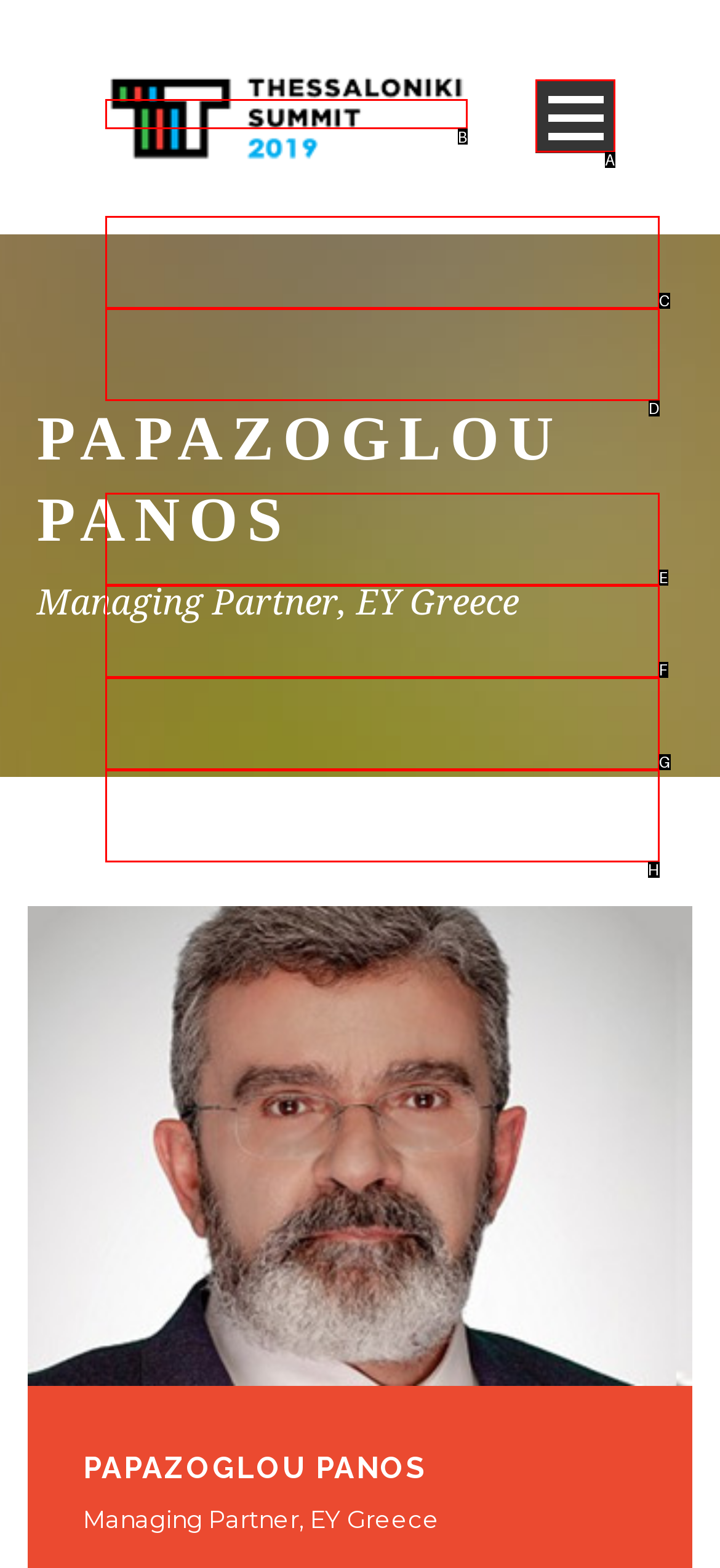Select the proper UI element to click in order to perform the following task: Get the APP. Indicate your choice with the letter of the appropriate option.

None